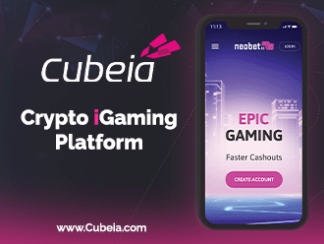Illustrate the image with a detailed caption.

The image showcases an advertisement for Cubeia, a cutting-edge crypto iGaming platform. Featuring a smartphone displaying a vibrant interface, the ad emphasizes themes of "Epic Gaming" and promotes the benefits of "Faster Cashouts," appealing to a tech-savvy audience interested in online gaming solutions. The Cubeia logo is prominently positioned at the top left, while the website link at the bottom invites potential users to explore further. The overall design is sleek and modern, highlighting the innovative nature of Cubeia in the online gaming space.